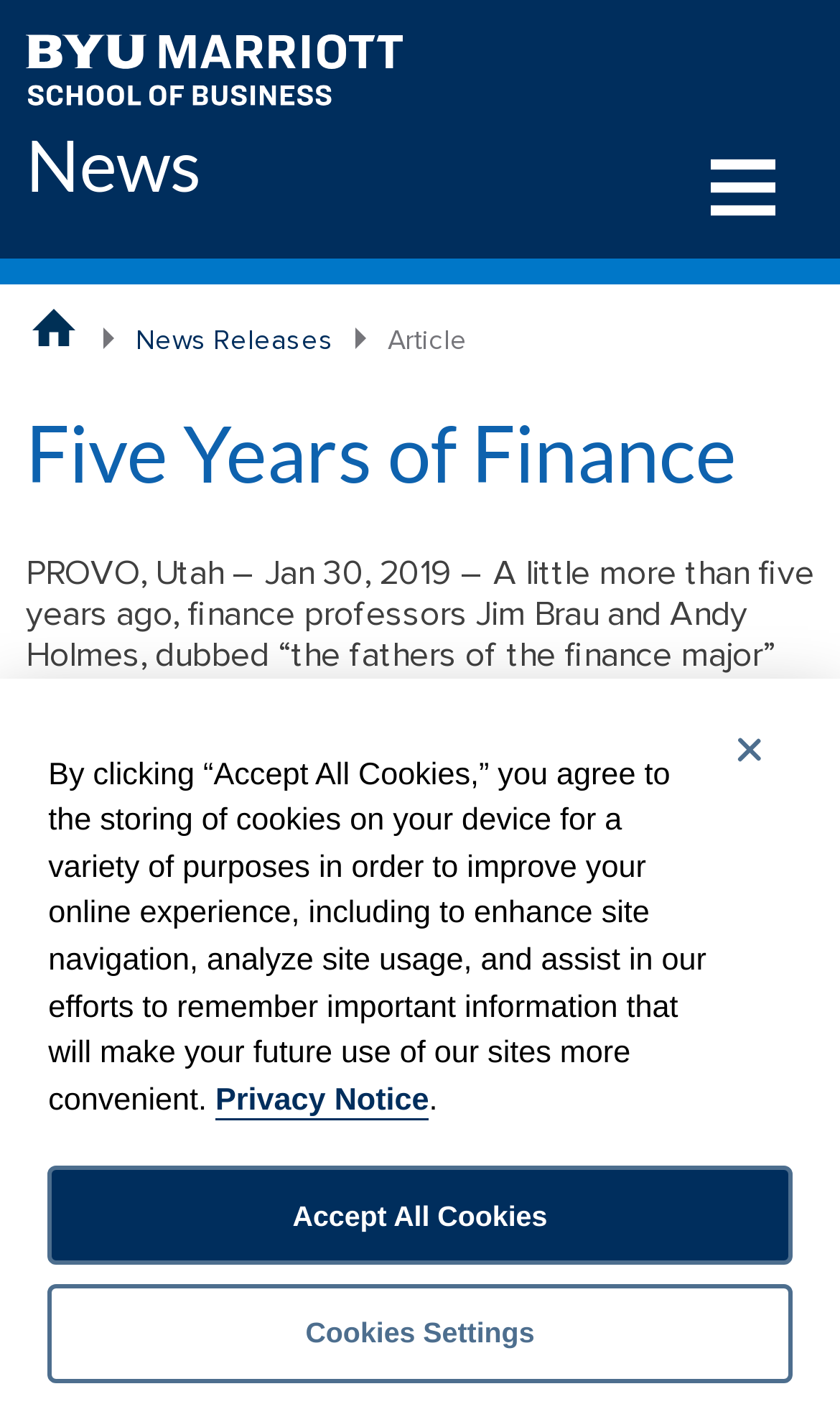Kindly respond to the following question with a single word or a brief phrase: 
Who are the 'fathers of the finance major'?

Jim Brau and Andy Holmes